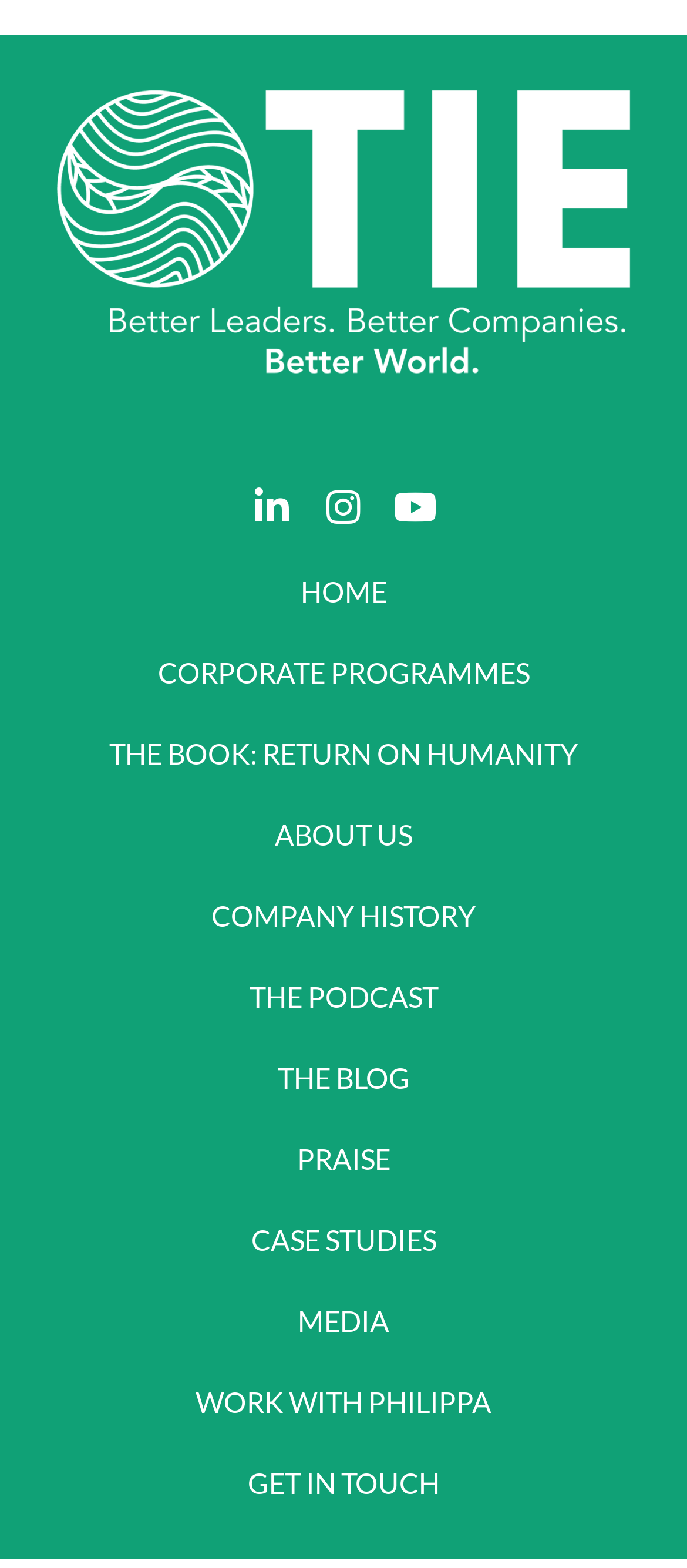How many menu items are there?
Provide a fully detailed and comprehensive answer to the question.

I counted the number of menu items on the left side of the webpage, which are HOME, CORPORATE PROGRAMMES, THE BOOK: RETURN ON HUMANITY, ABOUT US, COMPANY HISTORY, THE PODCAST, THE BLOG, PRAISE, CASE STUDIES, MEDIA, WORK WITH PHILIPPA, and GET IN TOUCH.